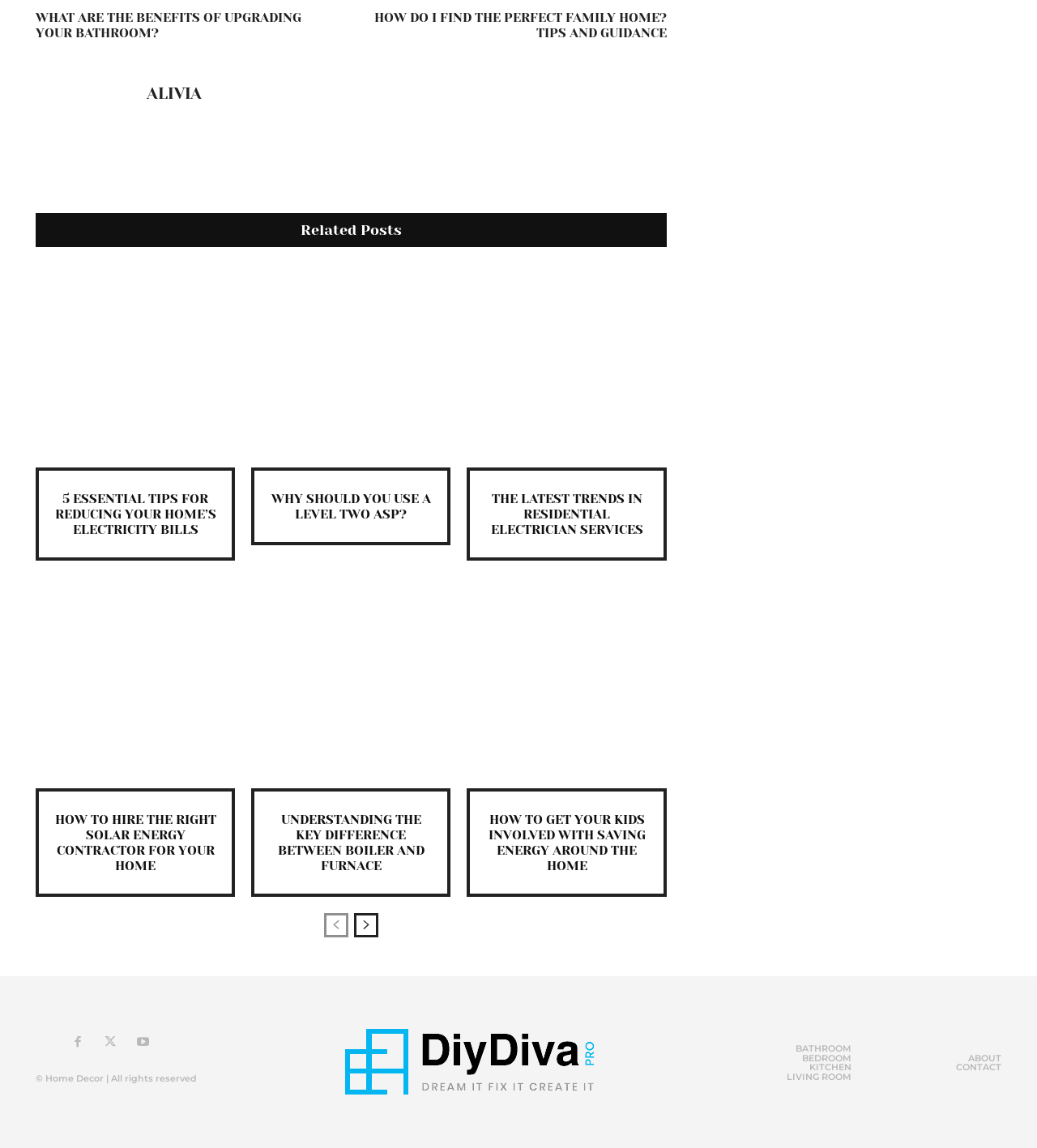What is the name of the website?
Offer a detailed and exhaustive answer to the question.

The name of the website can be determined by looking at the logo at the top of the webpage, which has an image with the text 'Alivia'.